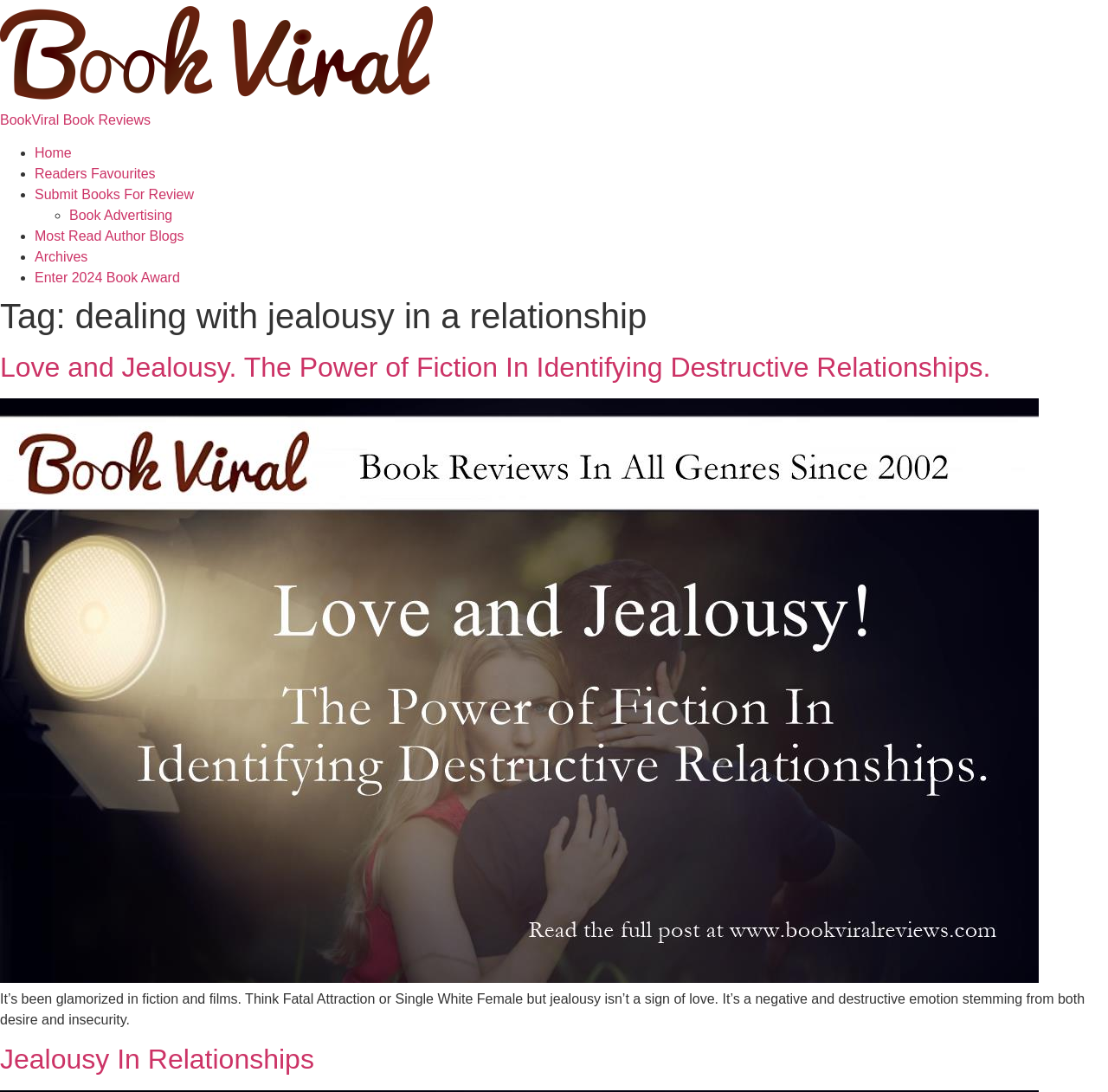Identify the webpage's primary heading and generate its text.

Tag: dealing with jealousy in a relationship